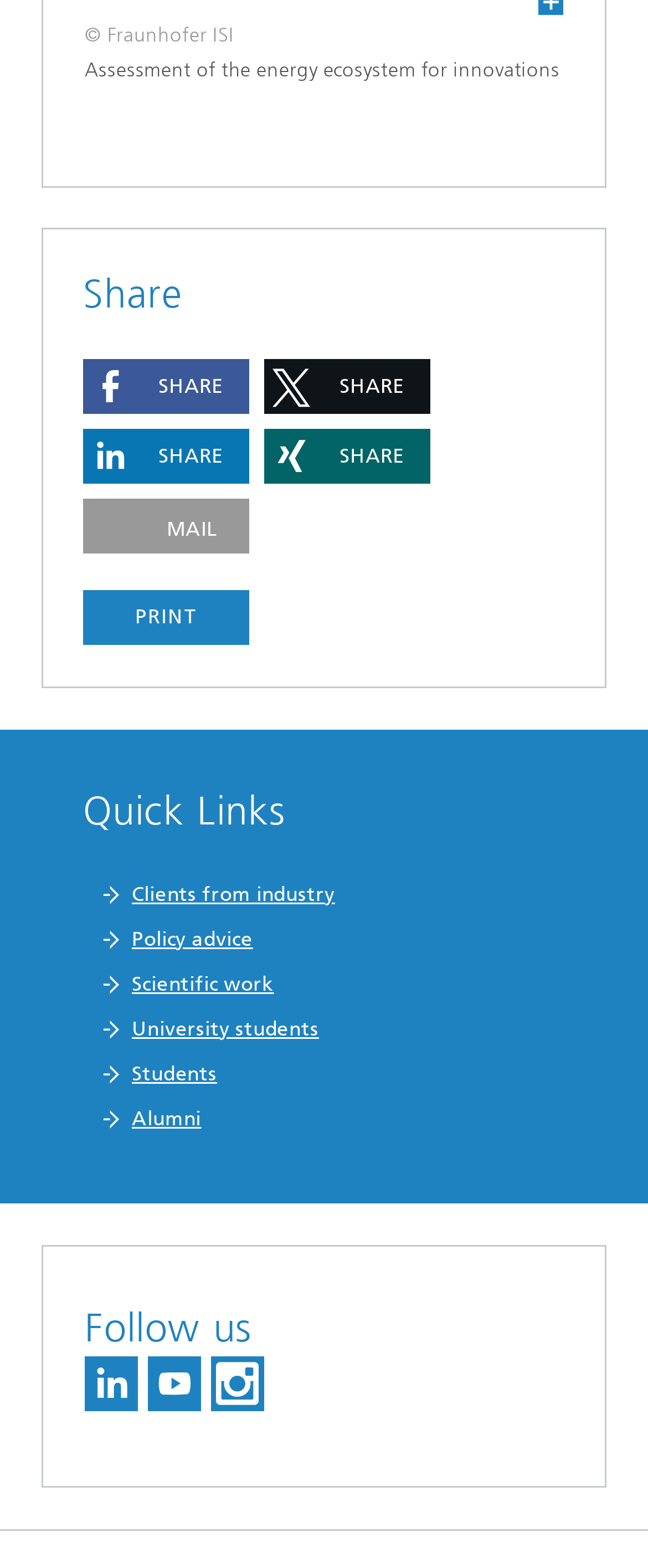Determine the bounding box coordinates of the clickable area required to perform the following instruction: "View clients from industry". The coordinates should be represented as four float numbers between 0 and 1: [left, top, right, bottom].

[0.203, 0.563, 0.517, 0.578]